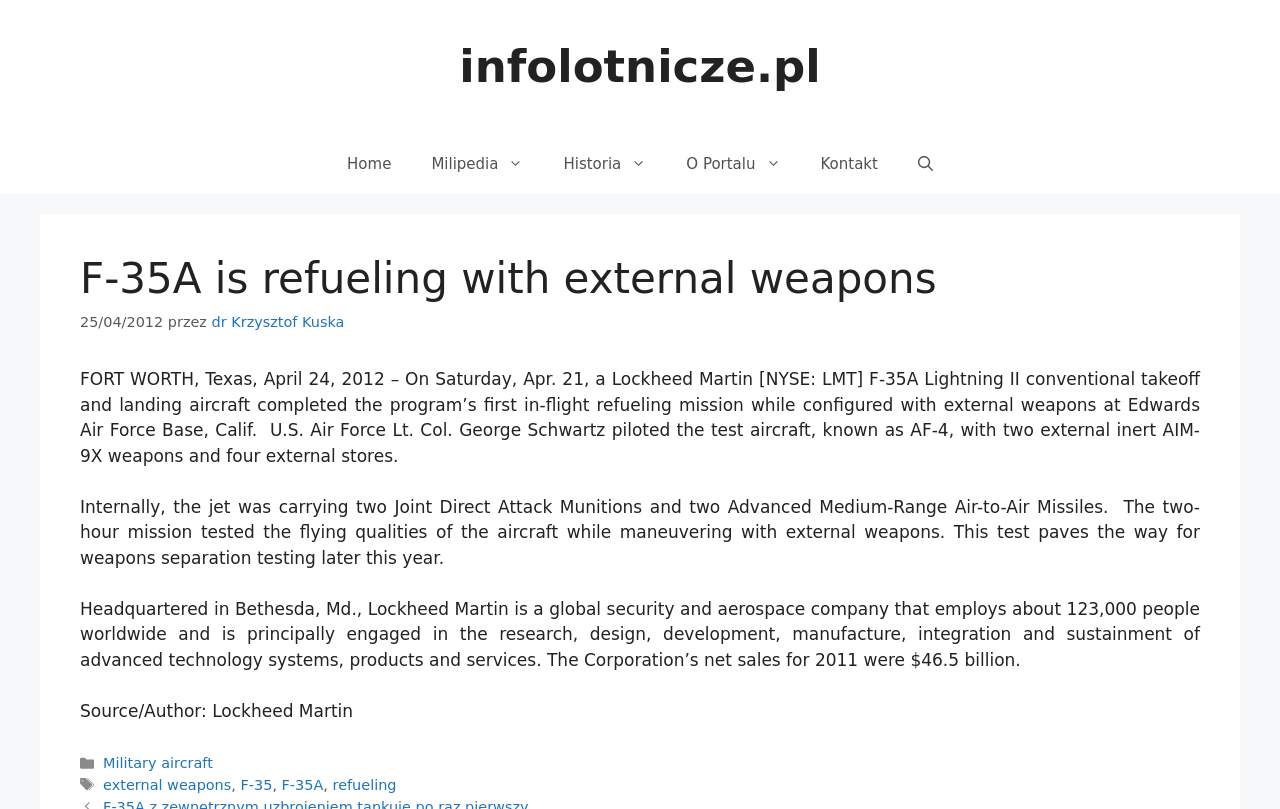Kindly determine the bounding box coordinates for the area that needs to be clicked to execute this instruction: "contact us".

[0.625, 0.166, 0.702, 0.24]